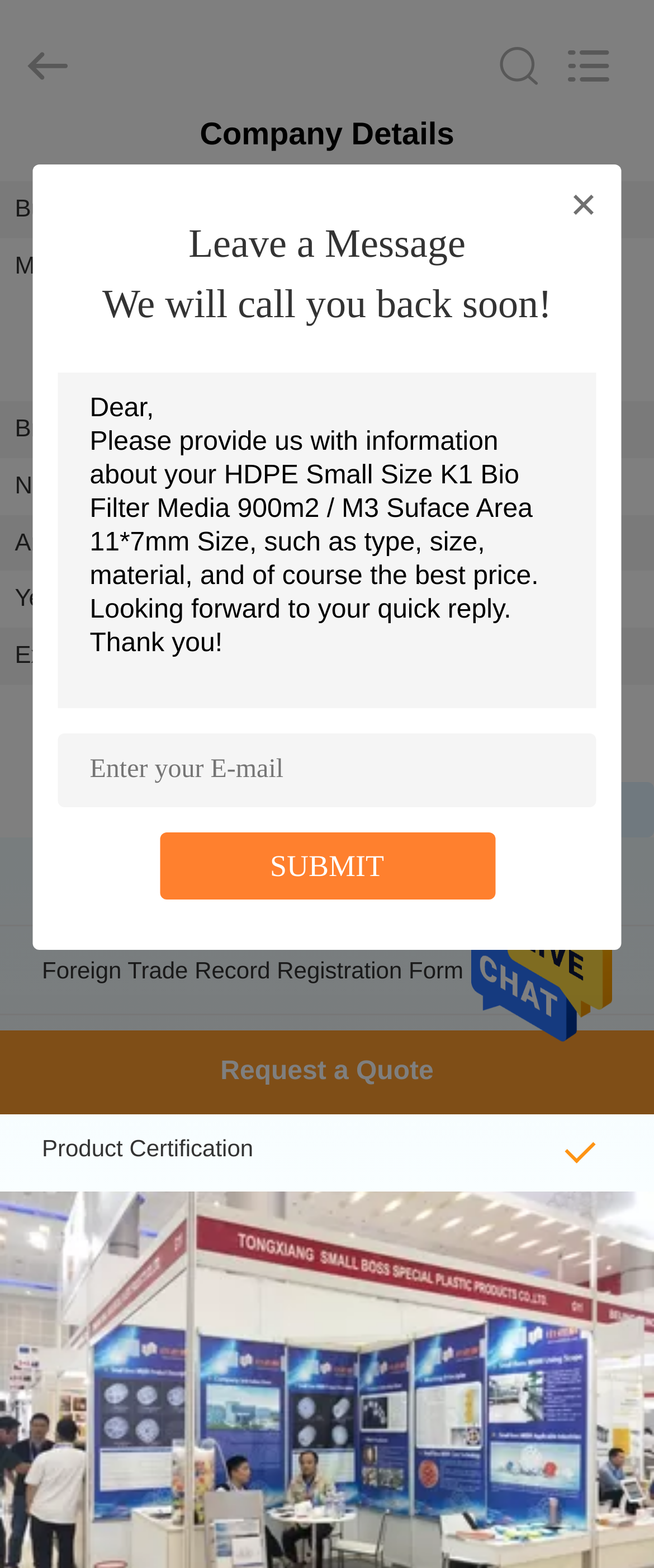Answer with a single word or phrase: 
What is the main market of the company?

North America, South America, etc.